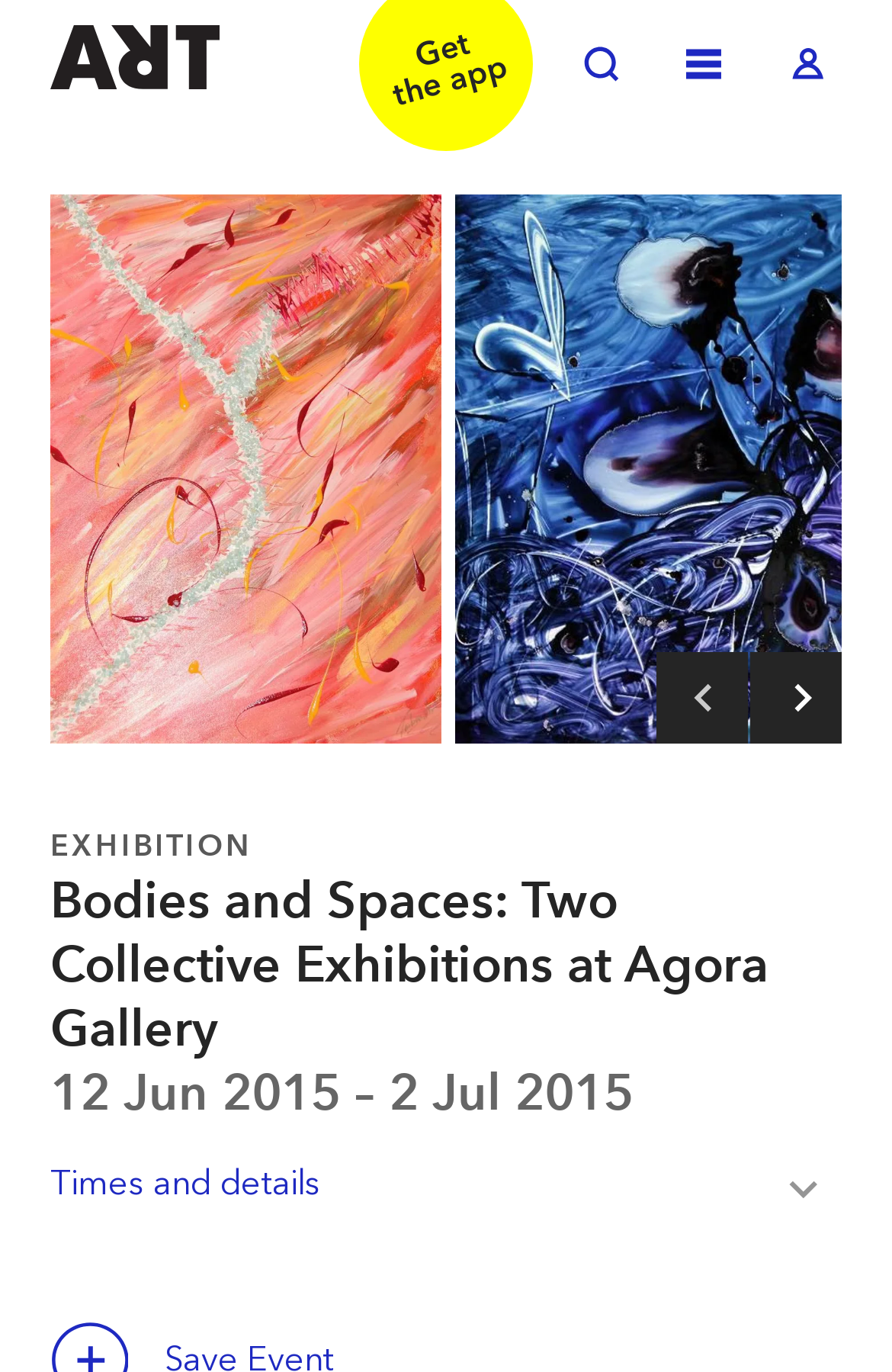Refer to the element description aria-label="Zoom in" and identify the corresponding bounding box in the screenshot. Format the coordinates as (top-left x, top-left y, bottom-right x, bottom-right y) with values in the range of 0 to 1.

[0.056, 0.142, 0.495, 0.542]